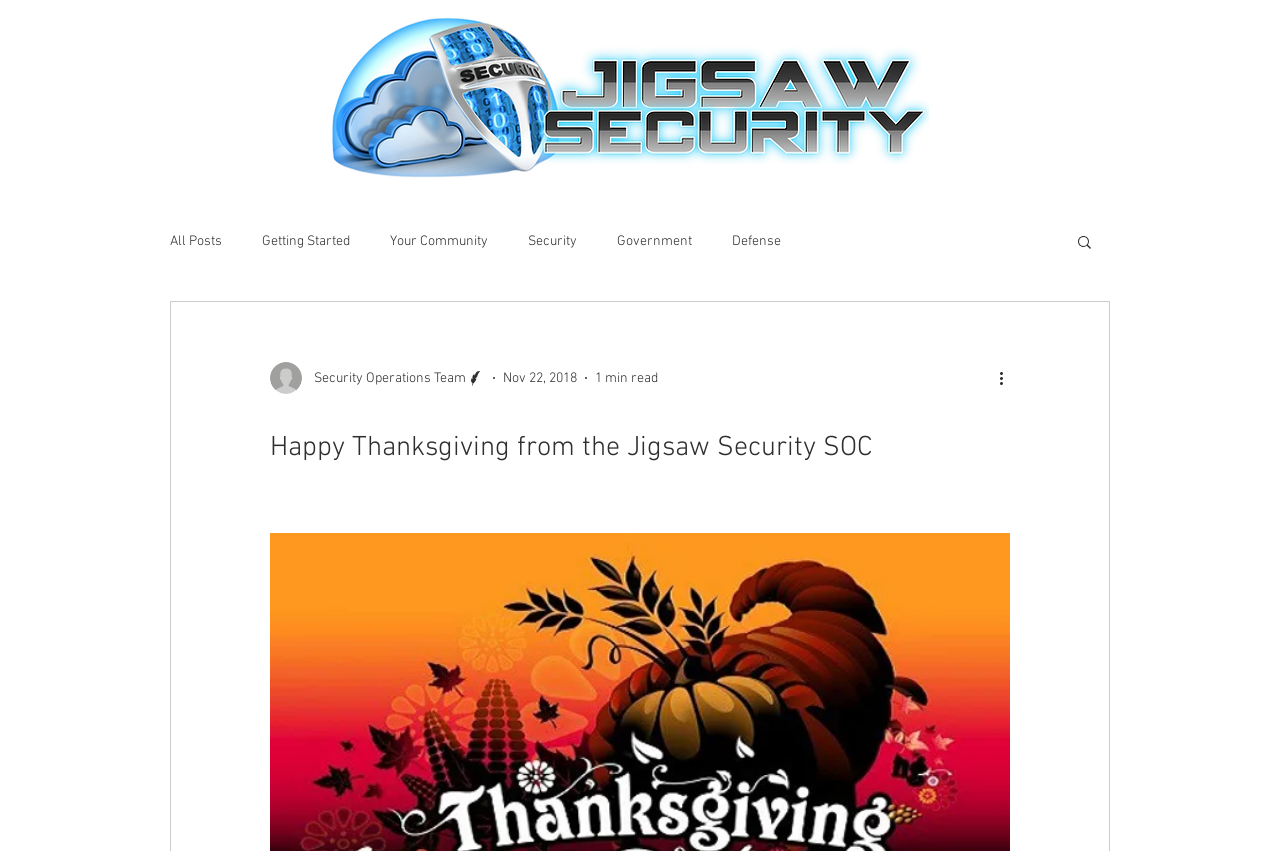Please locate the clickable area by providing the bounding box coordinates to follow this instruction: "View the Security Operations Team's profile".

[0.211, 0.425, 0.379, 0.463]